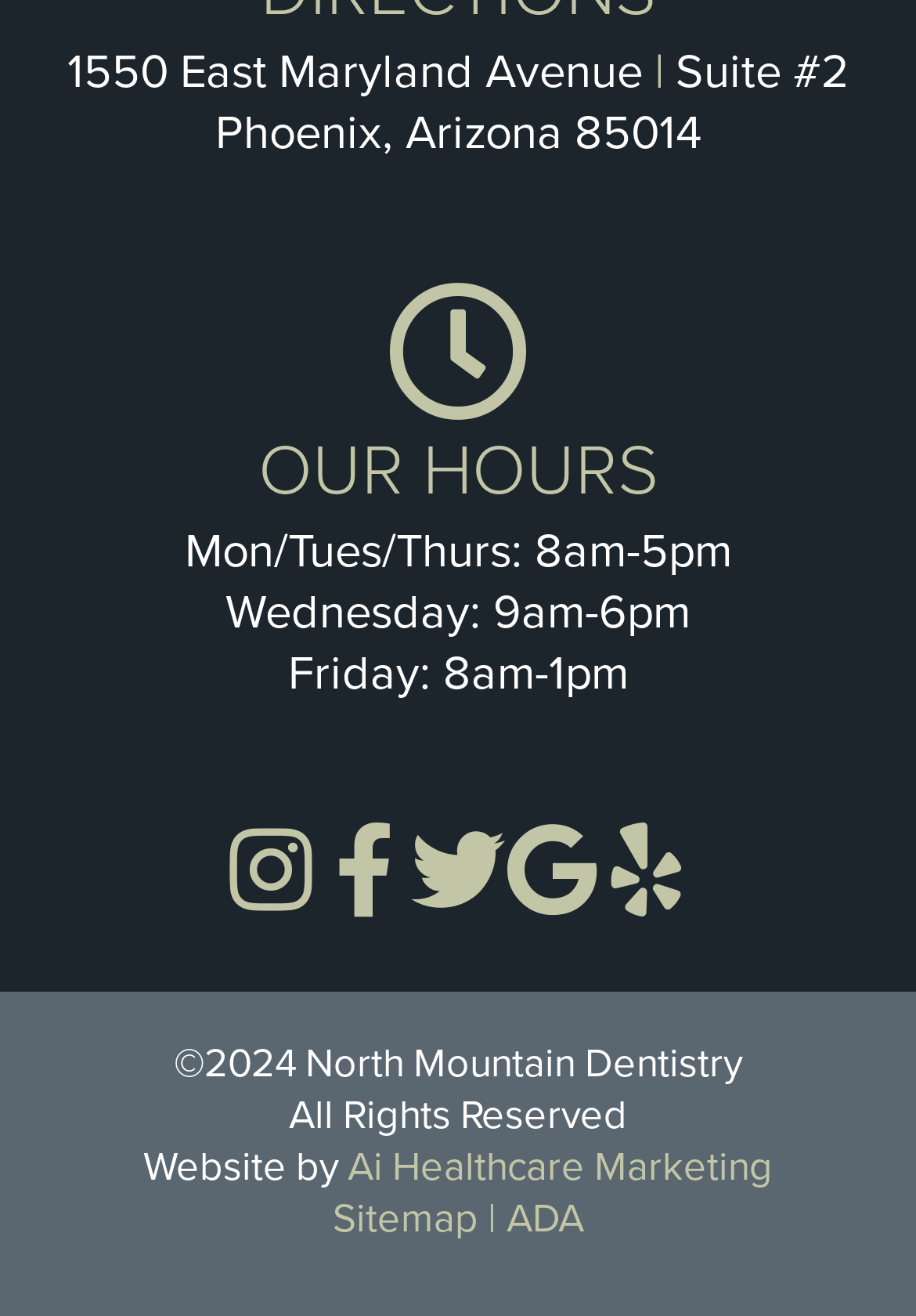Extract the bounding box coordinates for the UI element described as: "ADA".

[0.553, 0.907, 0.637, 0.944]